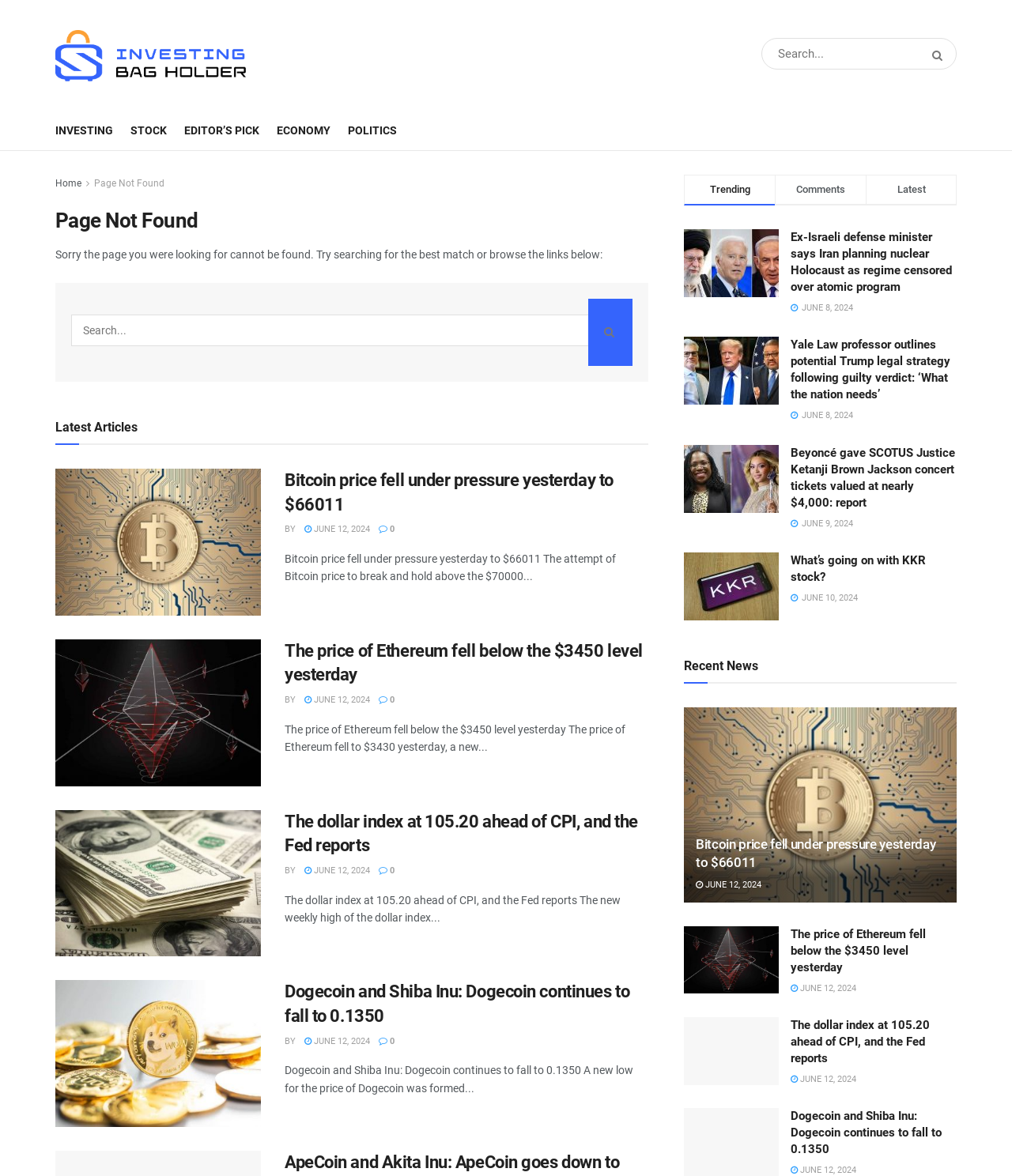What is the topic of the first article?
Look at the image and respond with a single word or a short phrase.

Bitcoin price